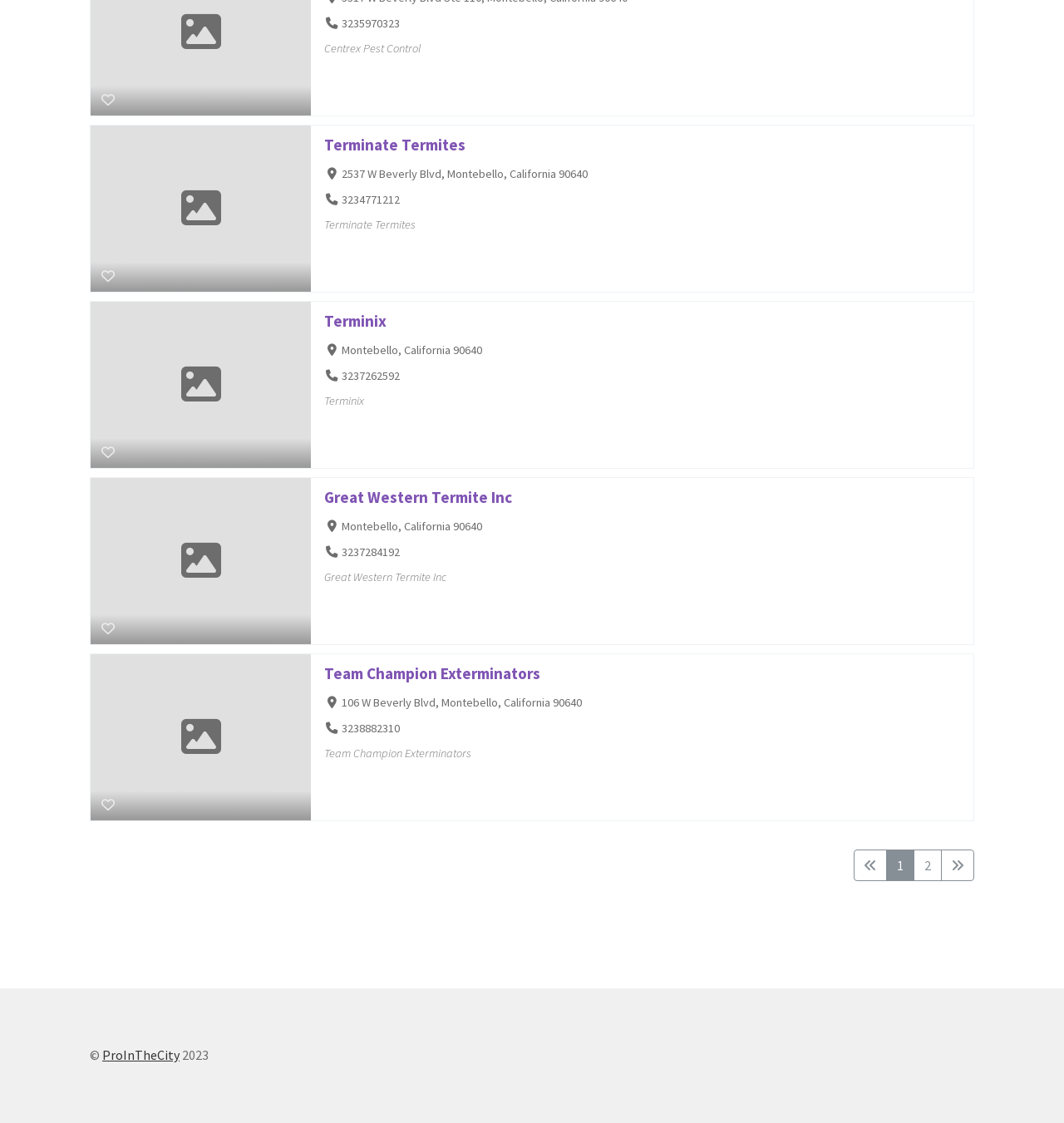Locate the bounding box coordinates of the region to be clicked to comply with the following instruction: "Copy a link to this post to clipboard". The coordinates must be four float numbers between 0 and 1, in the form [left, top, right, bottom].

None